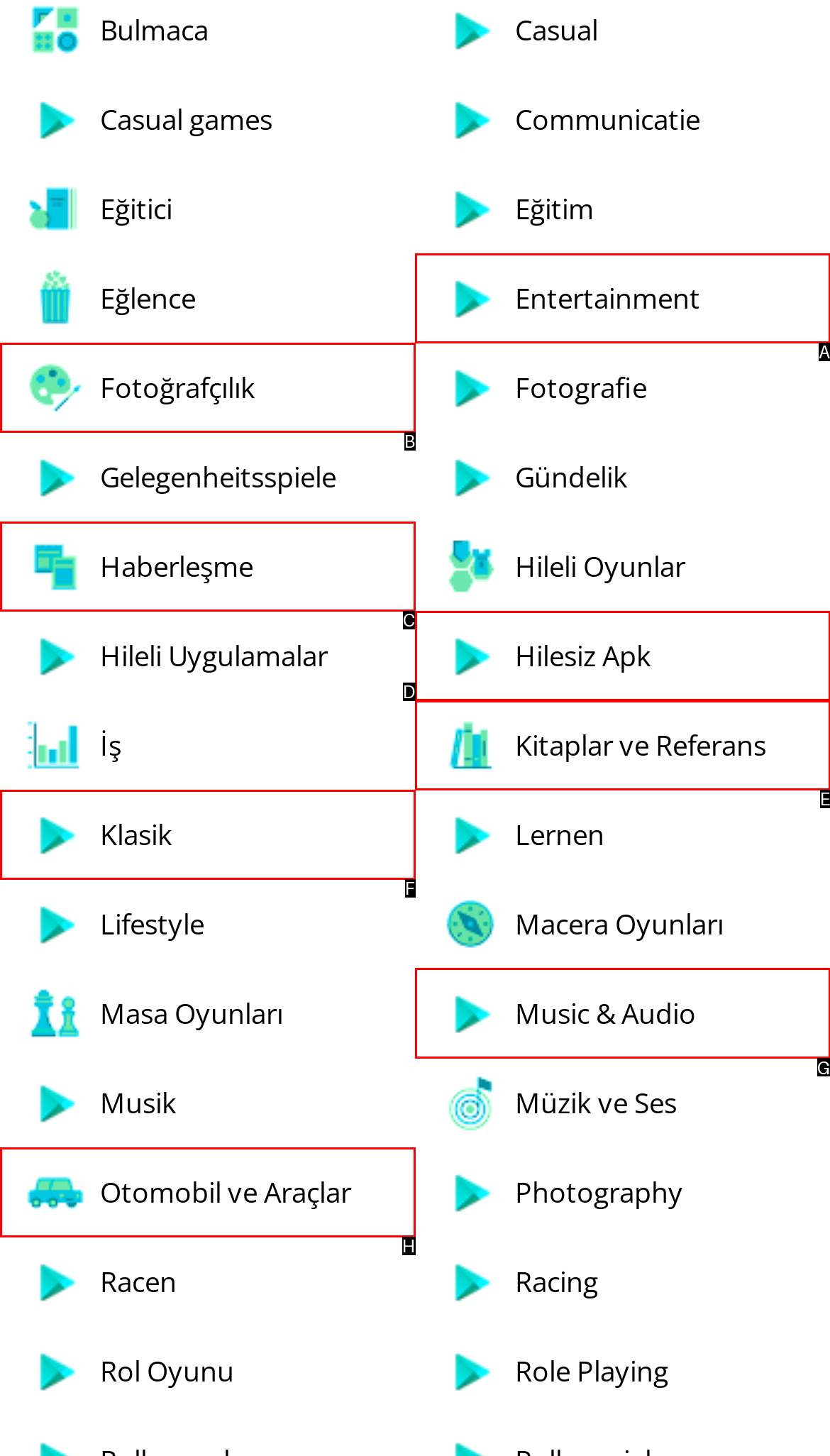Indicate which lettered UI element to click to fulfill the following task: Browse Music & Audio
Provide the letter of the correct option.

G